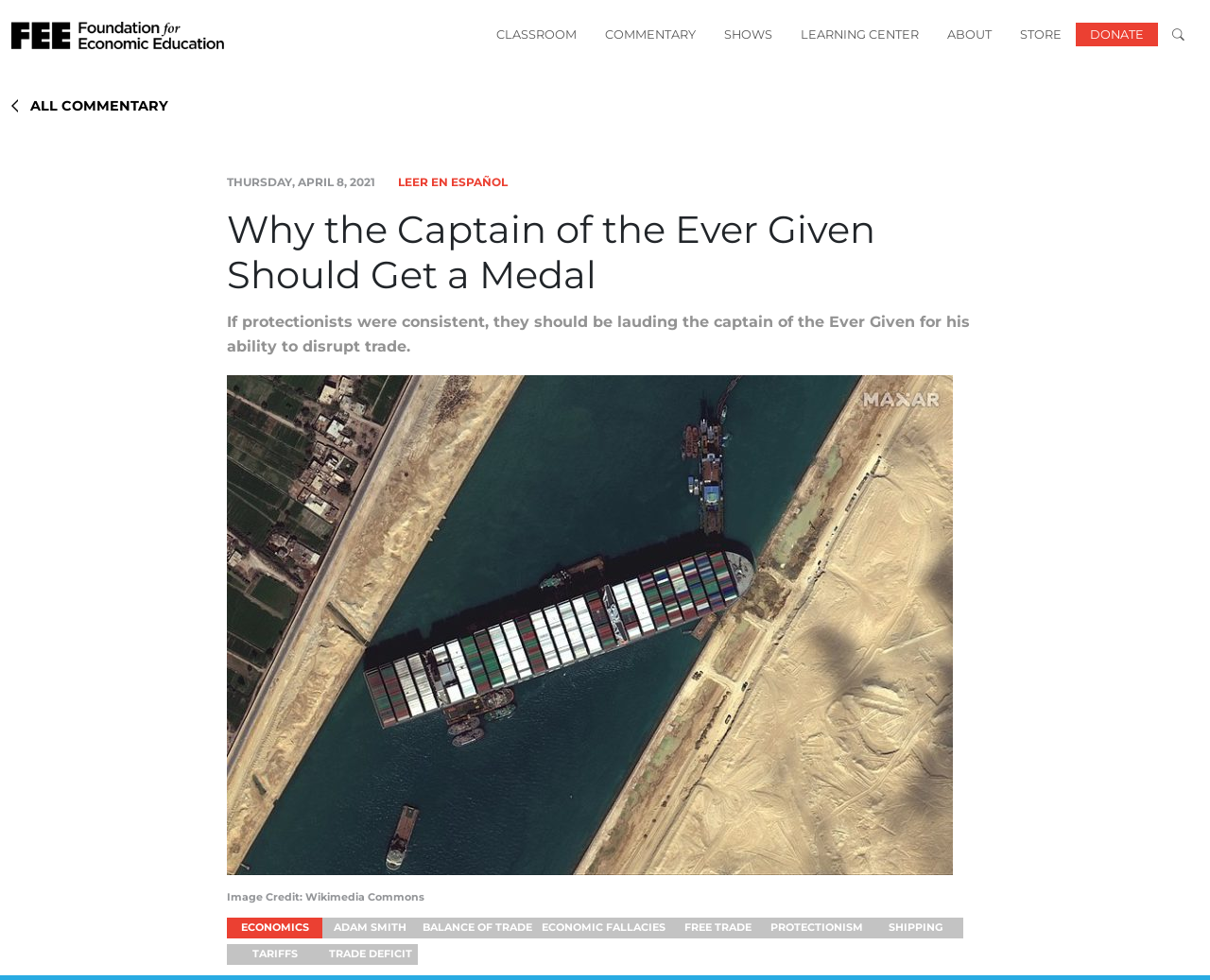What is the name of the ship mentioned in the article?
Respond to the question with a single word or phrase according to the image.

Ever Given